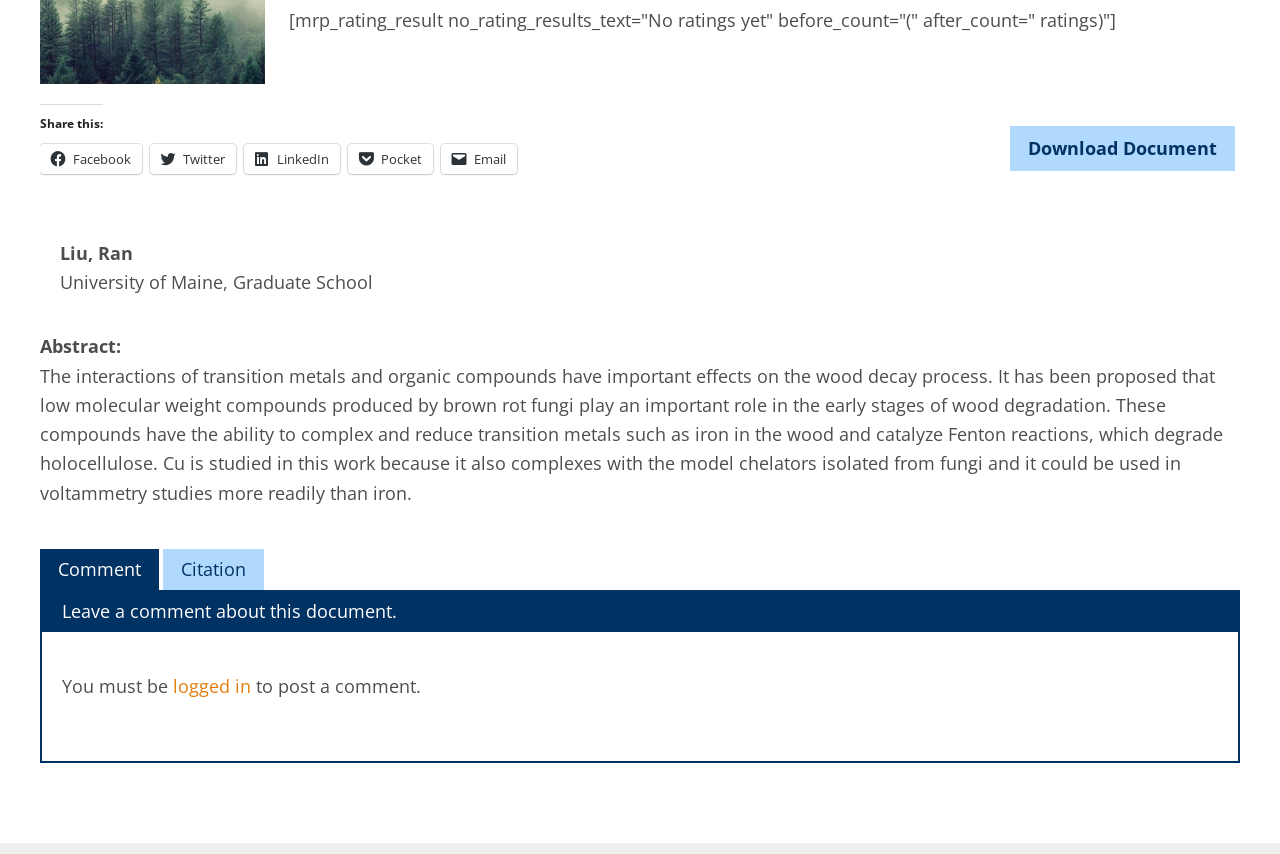Please determine the bounding box of the UI element that matches this description: Citation. The coordinates should be given as (top-left x, top-left y, bottom-right x, bottom-right y), with all values between 0 and 1.

[0.127, 0.643, 0.206, 0.691]